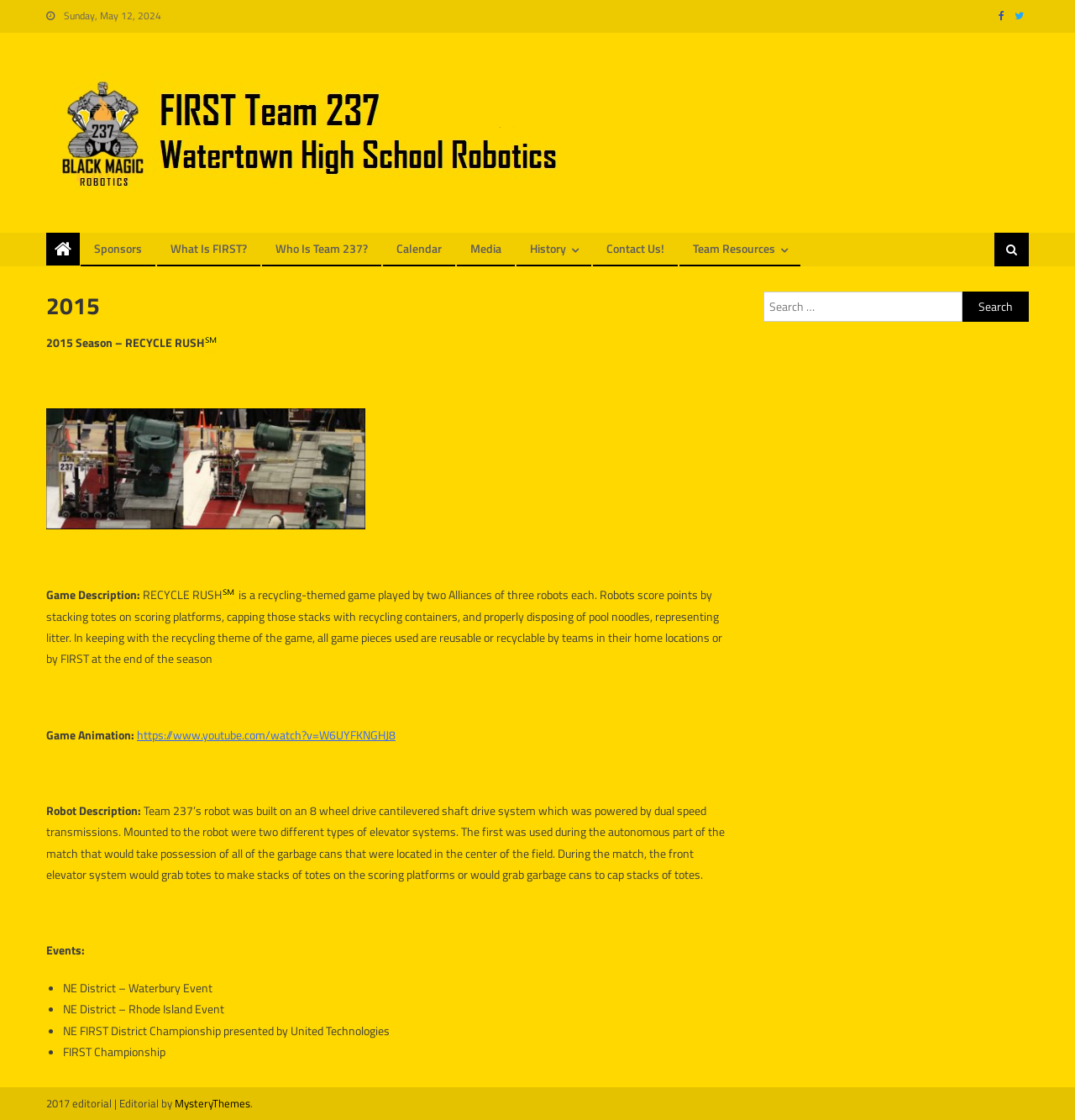Provide the bounding box coordinates for the specified HTML element described in this description: "What is FIRST?". The coordinates should be four float numbers ranging from 0 to 1, in the format [left, top, right, bottom].

[0.147, 0.207, 0.241, 0.236]